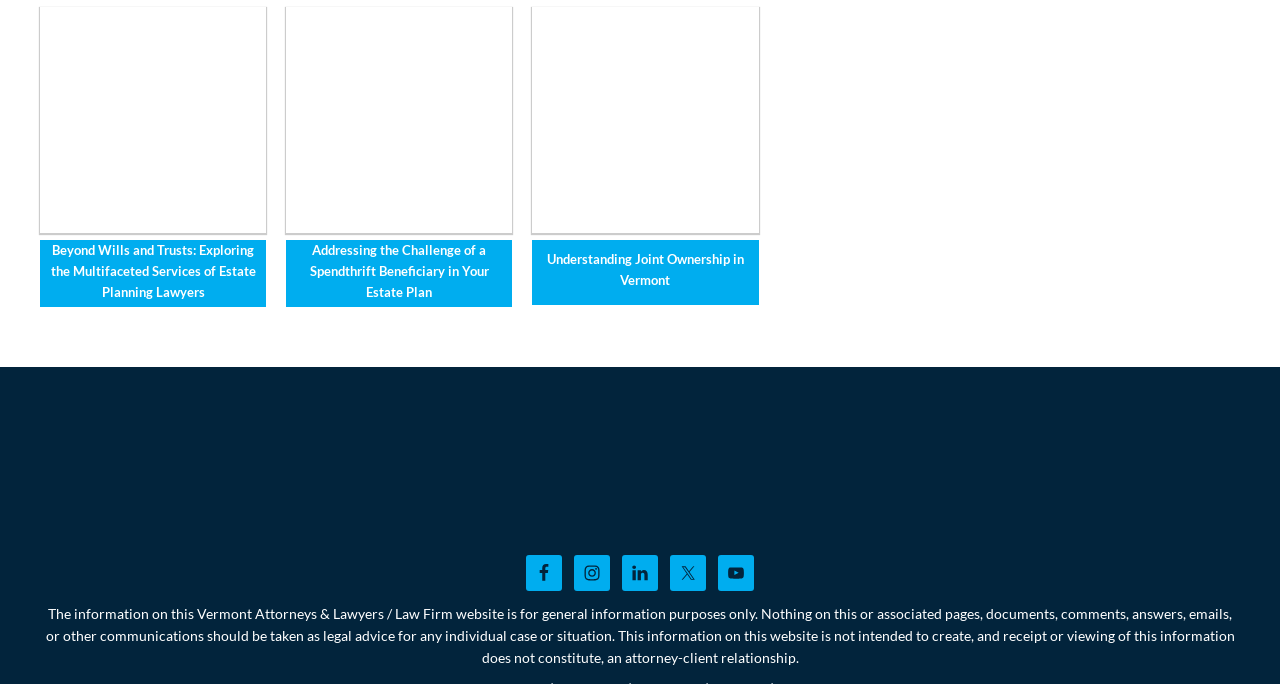Refer to the screenshot and give an in-depth answer to this question: What is the disclaimer about on the webpage?

I read the static text at the bottom of the webpage, which is a disclaimer stating that the information on the webpage is for general purposes only and does not constitute legal advice for individual cases or situations.